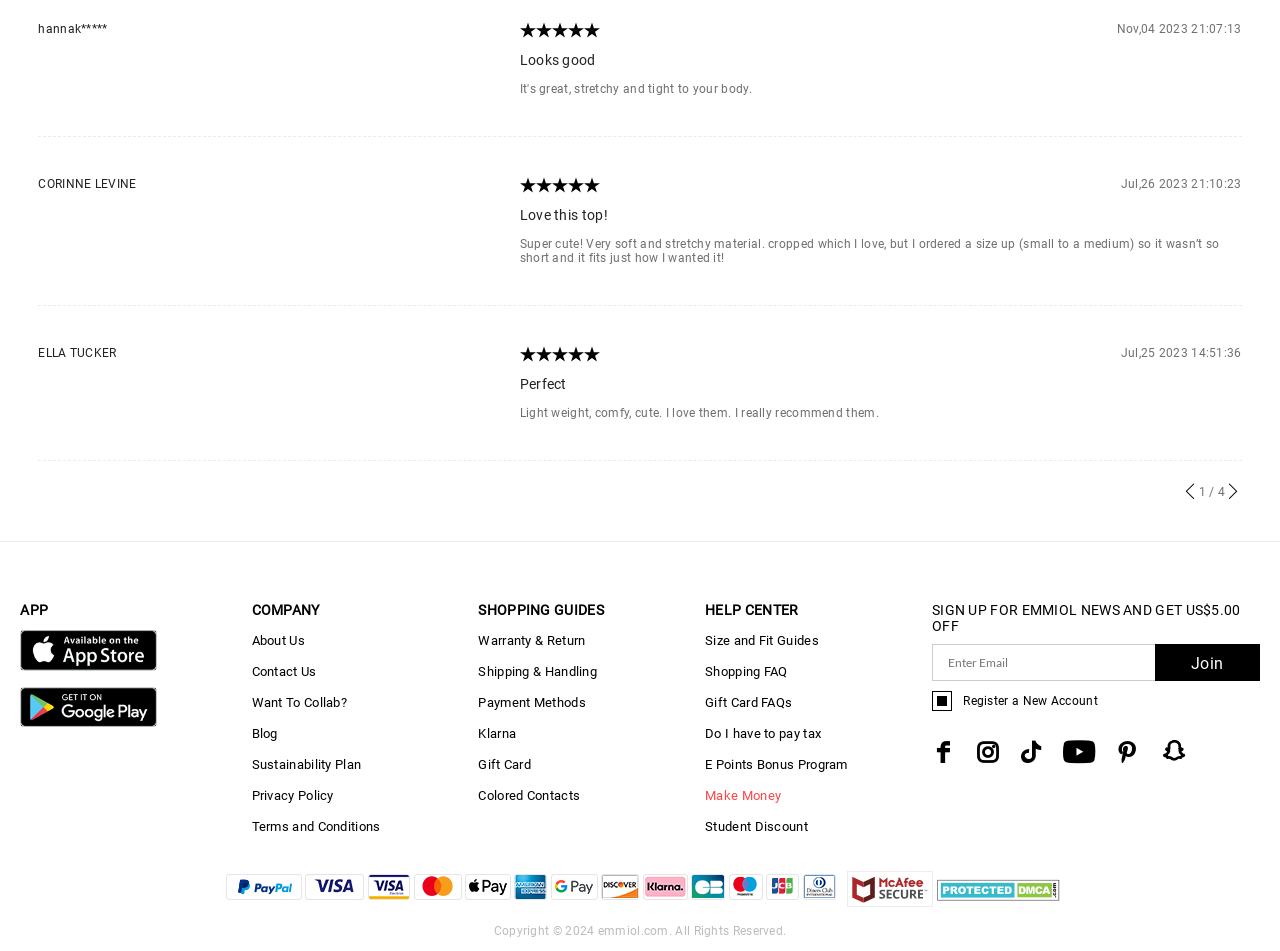How many shopping guides are listed?
Provide an in-depth and detailed answer to the question.

I counted the number of links under the 'SHOPPING GUIDES' section and found six links, including 'Warranty & Return', 'Shipping & Handling', and others.